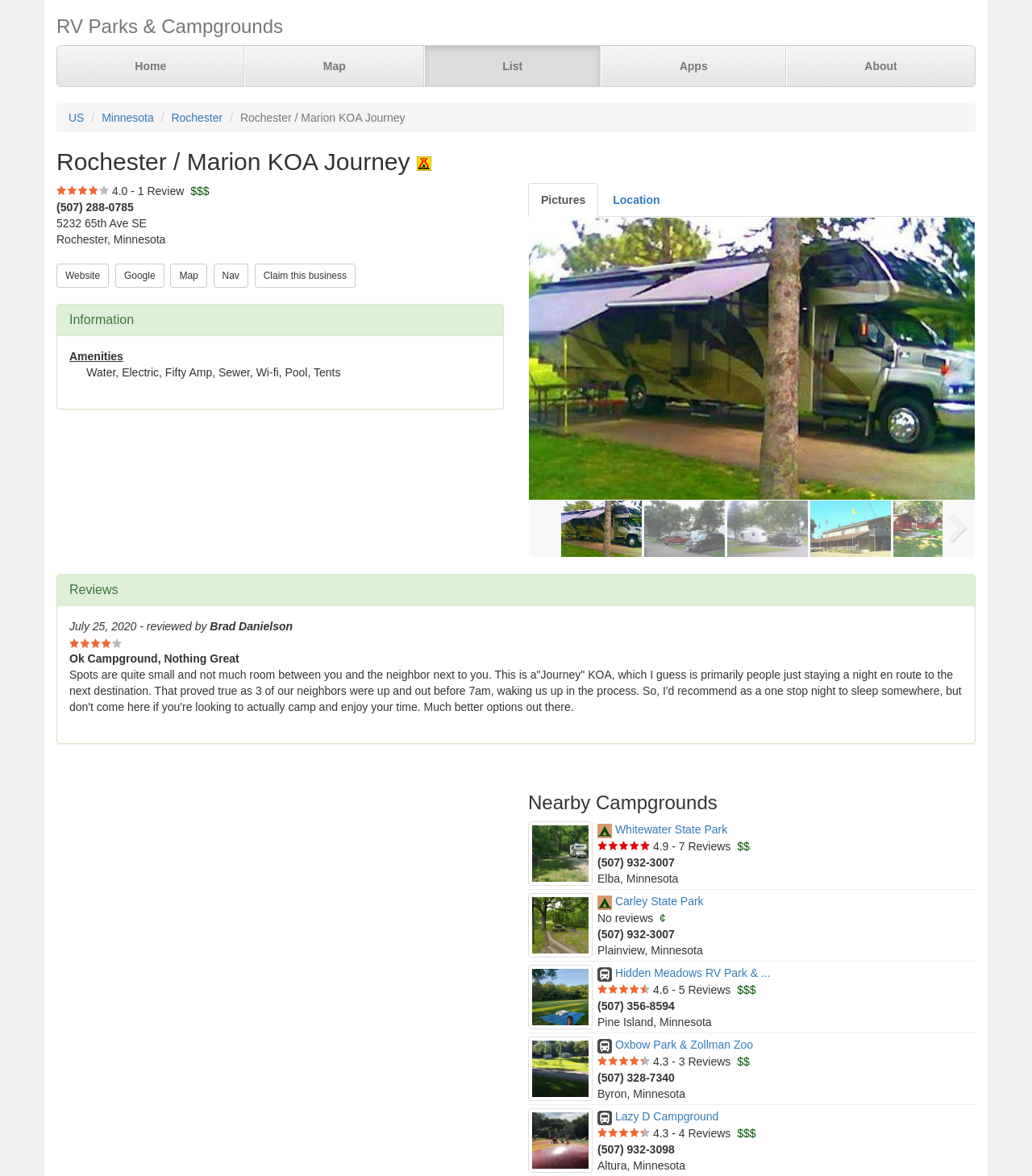Write an elaborate caption that captures the essence of the webpage.

This webpage is about Rochester / Marion KOA Journey, a campground in Rochester, Minnesota. At the top, there is a heading "RV Parks & Campgrounds" followed by a row of links to different sections of the website, including "Home", "Map", "List", "Apps", and "About". Below this, there is a link to "US" and then a series of links to more specific locations, including "Minnesota" and "Rochester". 

To the right of these links, there is a heading "Rochester / Marion KOA Journey KOA" with an image of the KOA logo next to it. Below this, there is a rating of 4.0 stars and a review count, followed by a series of links to the campground's website, Google, Map, and Nav. 

Further down, there is a section with the heading "Information" that lists the campground's amenities, including water, electric, fifty amp, sewer, Wi-fi, pool, and tents. To the right of this, there is a tab list with options for "Pictures", "Location", and others. 

Below this, there is a section with the heading "Reviews" that displays a single review from July 25, 2020, with a rating of 4.0 stars and a detailed comment about the campground. 

Further down, there is a section with the heading "Nearby Campgrounds" that lists several nearby campgrounds, including Whitewater State Park, Carley State Park, and Hidden Meadows RV Park & Campground. Each of these listings includes a rating, review count, and address.